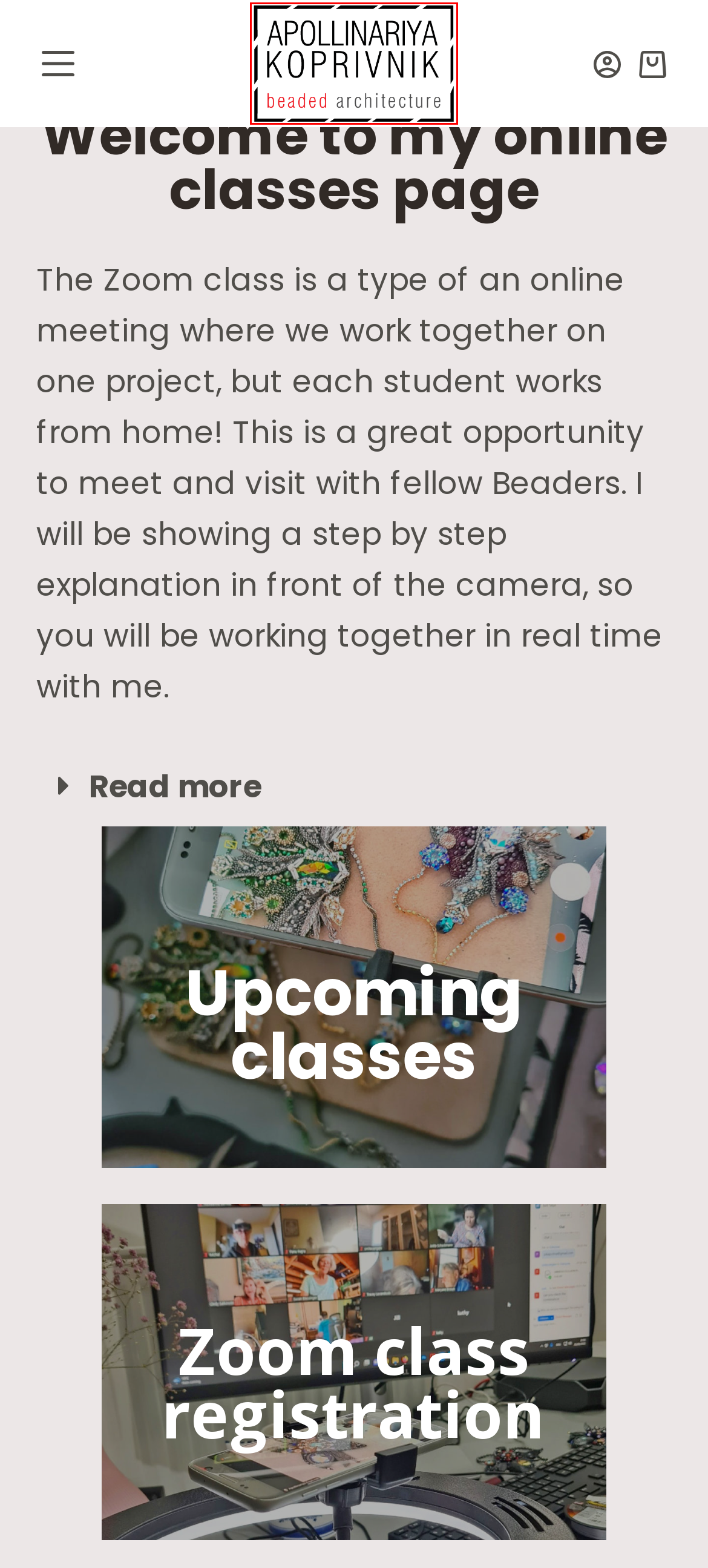You are provided with a screenshot of a webpage where a red rectangle bounding box surrounds an element. Choose the description that best matches the new webpage after clicking the element in the red bounding box. Here are the choices:
A. My account - pikapolina
B. Terms & Conditions - pikapolina
C. Cart - pikapolina
D. Upcoming classes - pikapolina
E. Zoom Class Registration Archives - pikapolina
F. Privacy Policy - pikapolina
G. Shop - pikapolina
H. Home - pikapolina

H